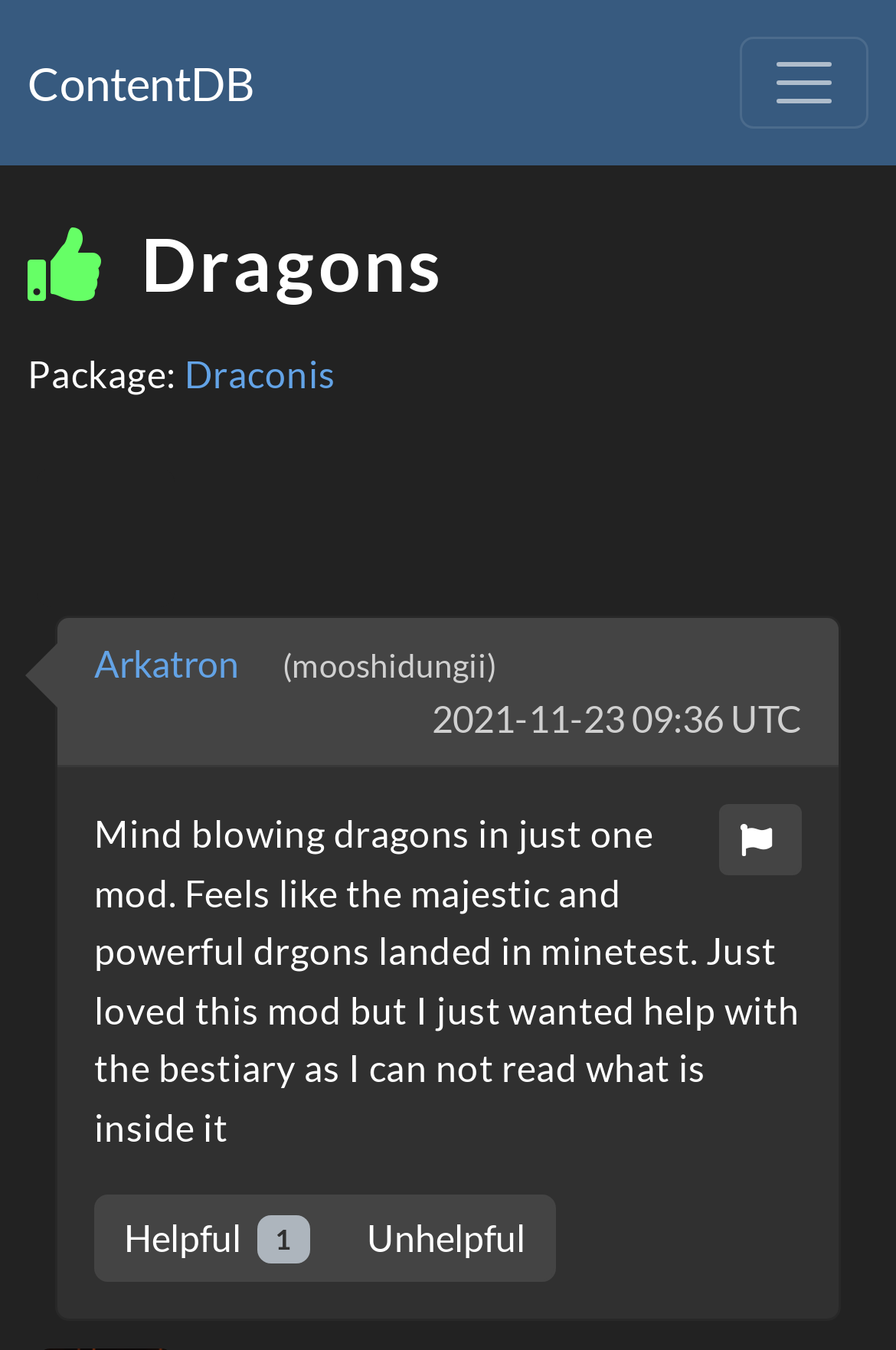Determine the coordinates of the bounding box that should be clicked to complete the instruction: "View the image". The coordinates should be represented by four float numbers between 0 and 1: [left, top, right, bottom].

[0.041, 0.347, 0.195, 0.449]